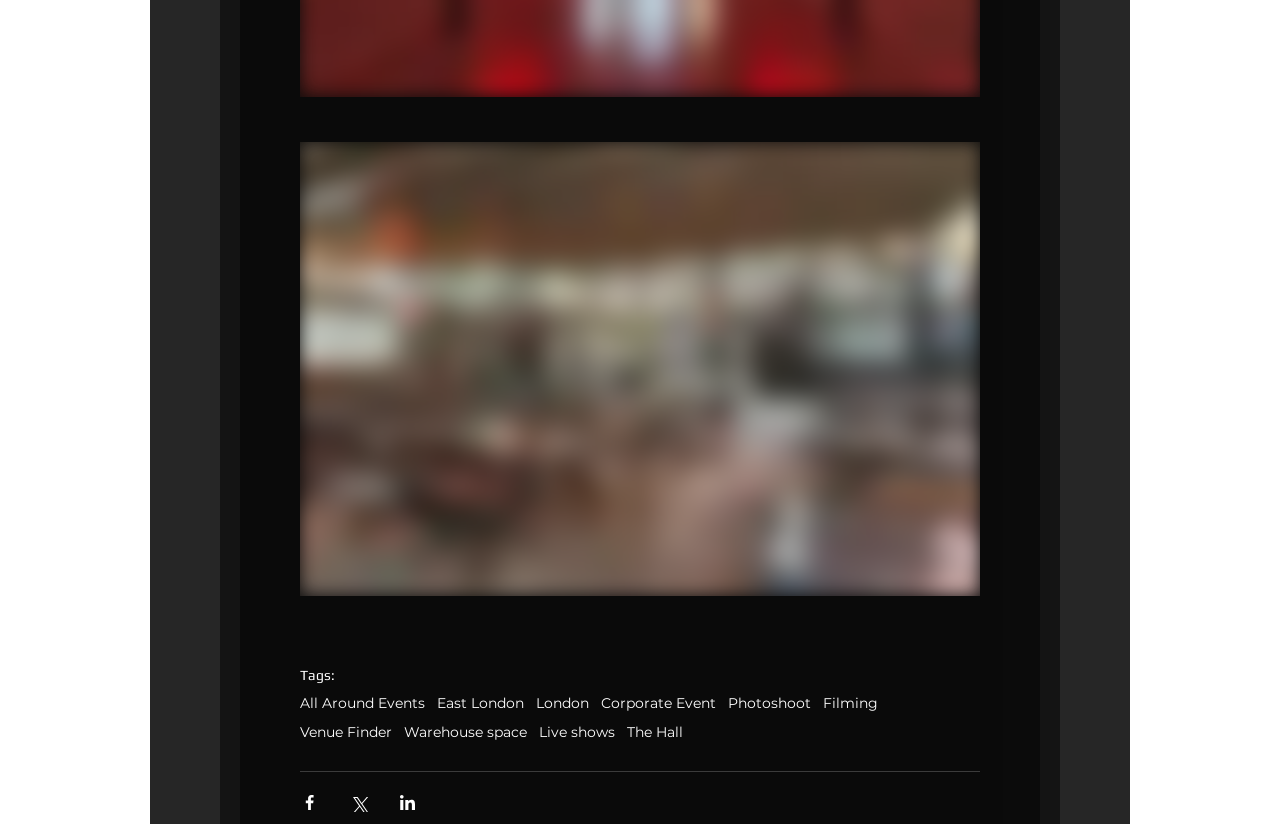Locate the bounding box coordinates of the segment that needs to be clicked to meet this instruction: "View the About us page".

None